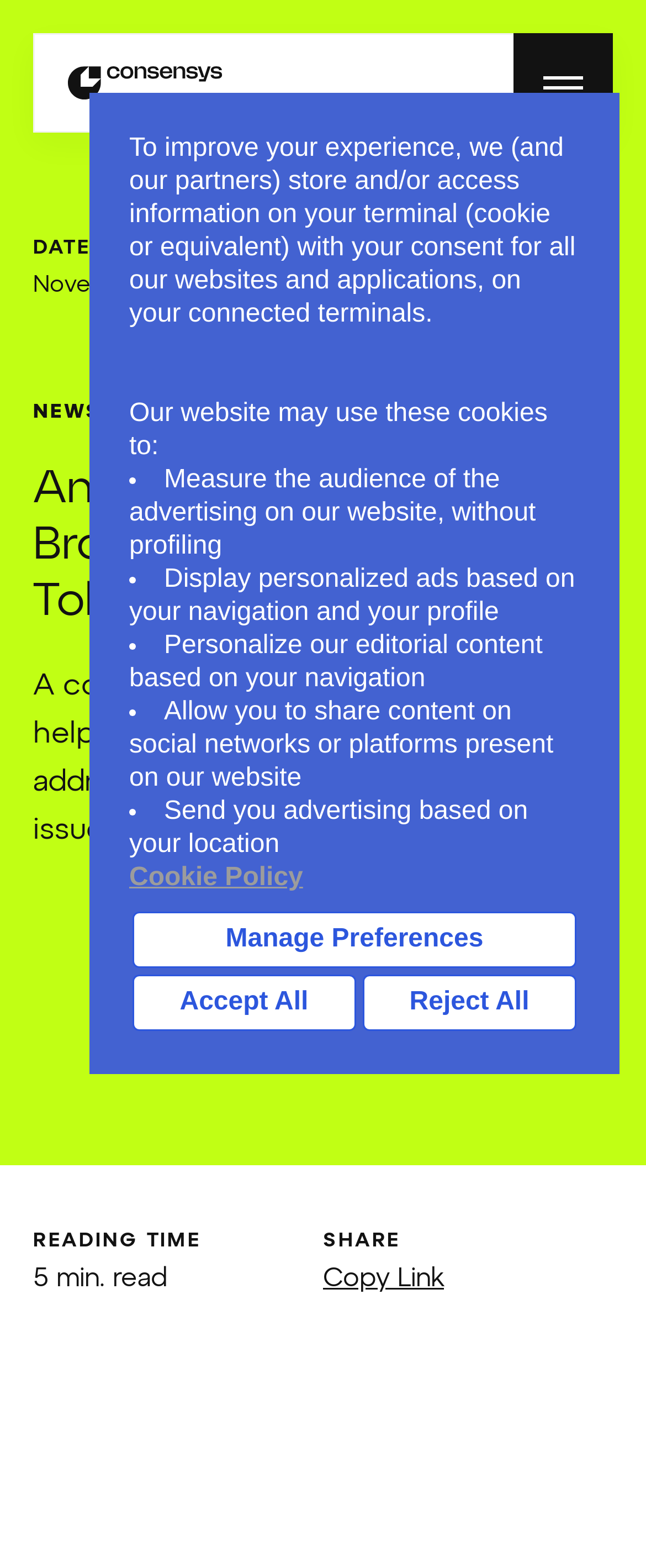Use a single word or phrase to answer the following:
Who is the author of the article?

Consensys